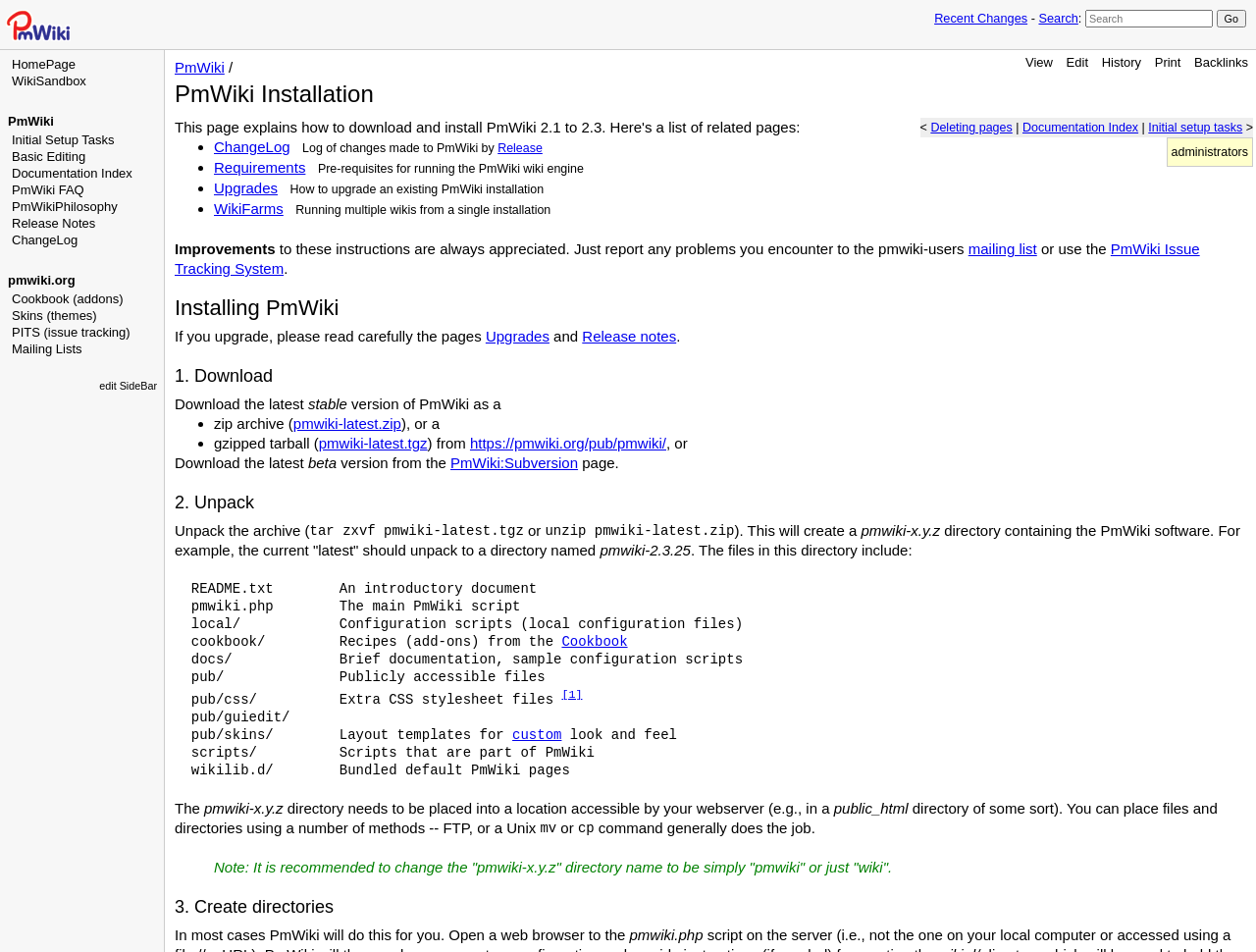Please specify the bounding box coordinates of the element that should be clicked to execute the given instruction: 'Search for something'. Ensure the coordinates are four float numbers between 0 and 1, expressed as [left, top, right, bottom].

[0.864, 0.01, 0.966, 0.029]